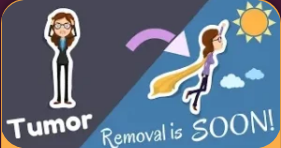What is the atmosphere depicted in the image?
Please respond to the question with as much detail as possible.

The image conveys a sense of freedom and relief, with a bright sun and fluffy clouds in the background, emphasizing the optimistic outlook for recovery and reflecting the inner strength found during tough times.